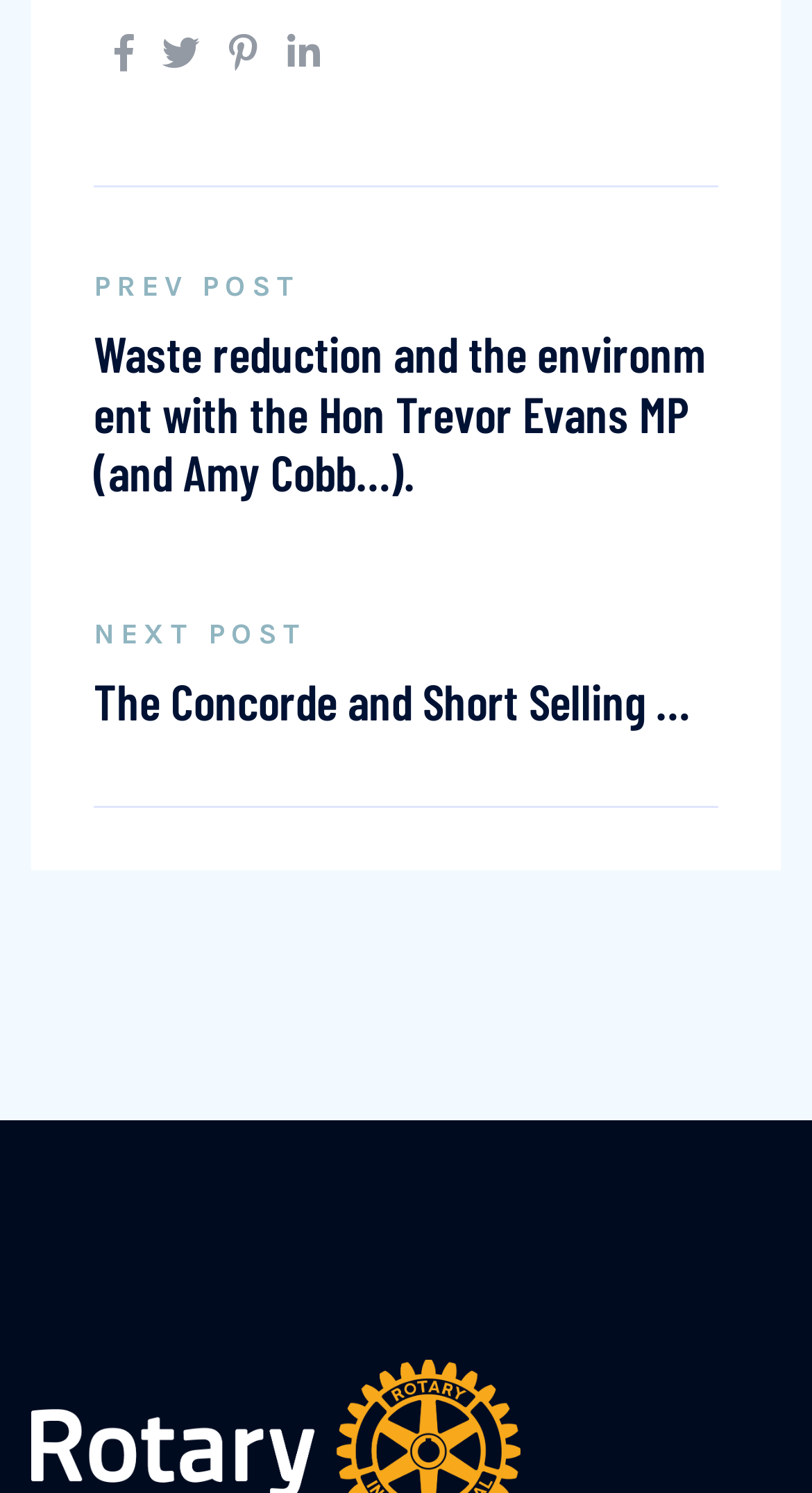What is the topic of the second post?
We need a detailed and meticulous answer to the question.

The second post on the page has a heading that reads 'The Concorde and Short Selling …', suggesting that the post is about the Concorde and short selling, although the exact context is not clear.